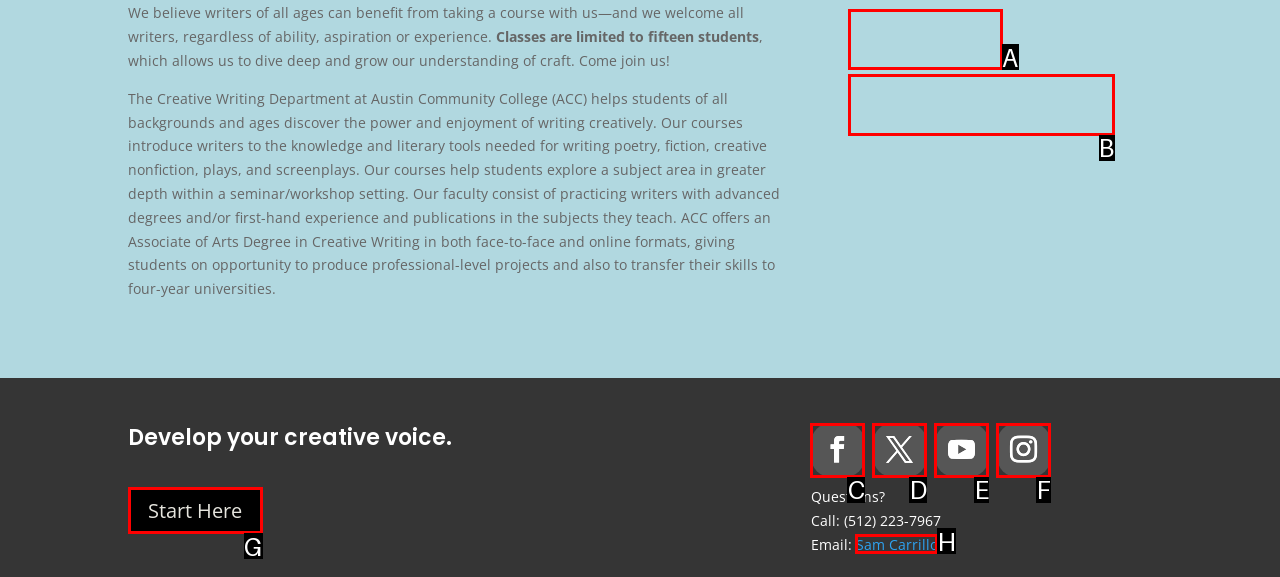Identify the letter of the UI element I need to click to carry out the following instruction: Click on the '10 Jobs That Are Ideal for Animal Lovers' link

None